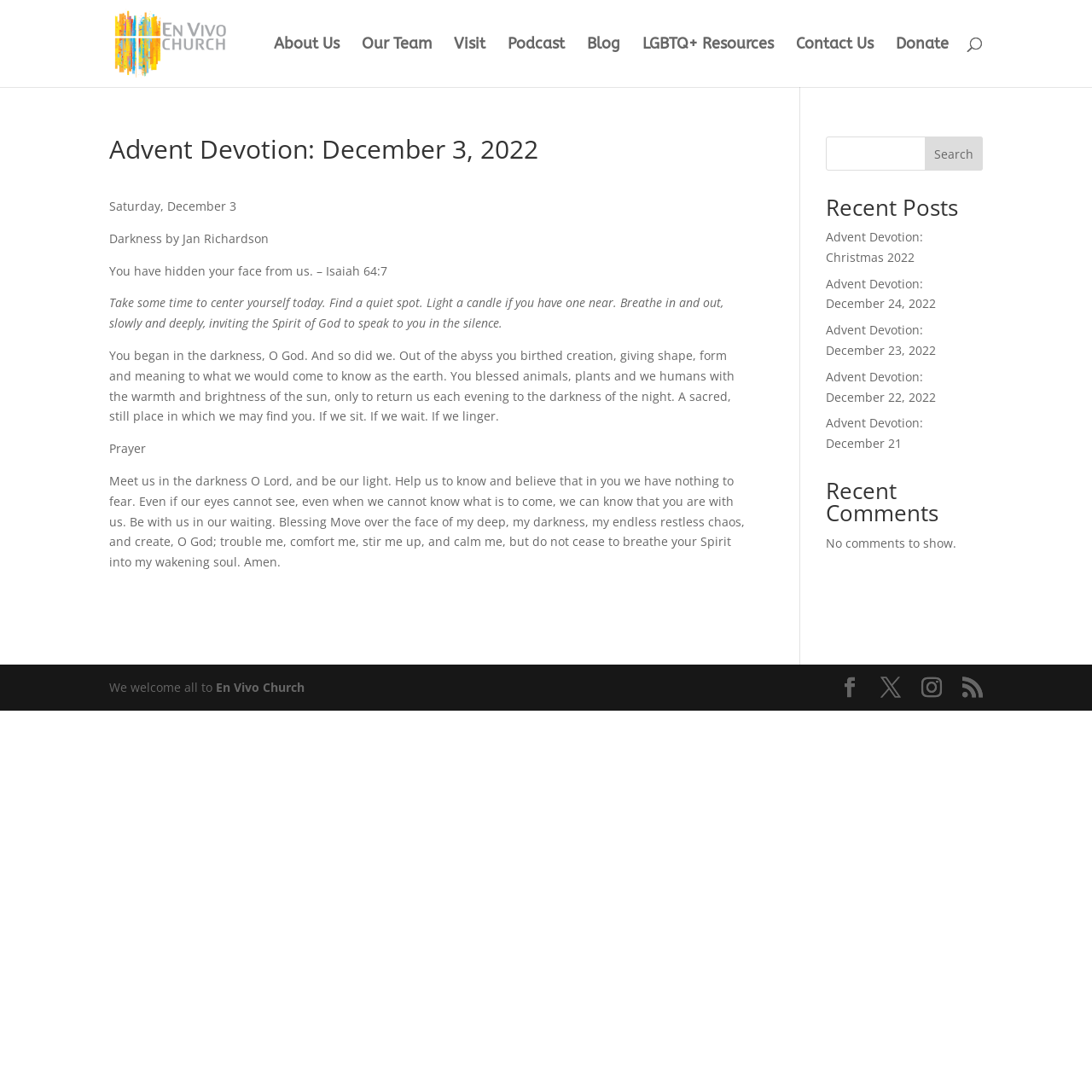Find the coordinates for the bounding box of the element with this description: "Advent Devotion: Christmas 2022".

[0.756, 0.209, 0.845, 0.243]